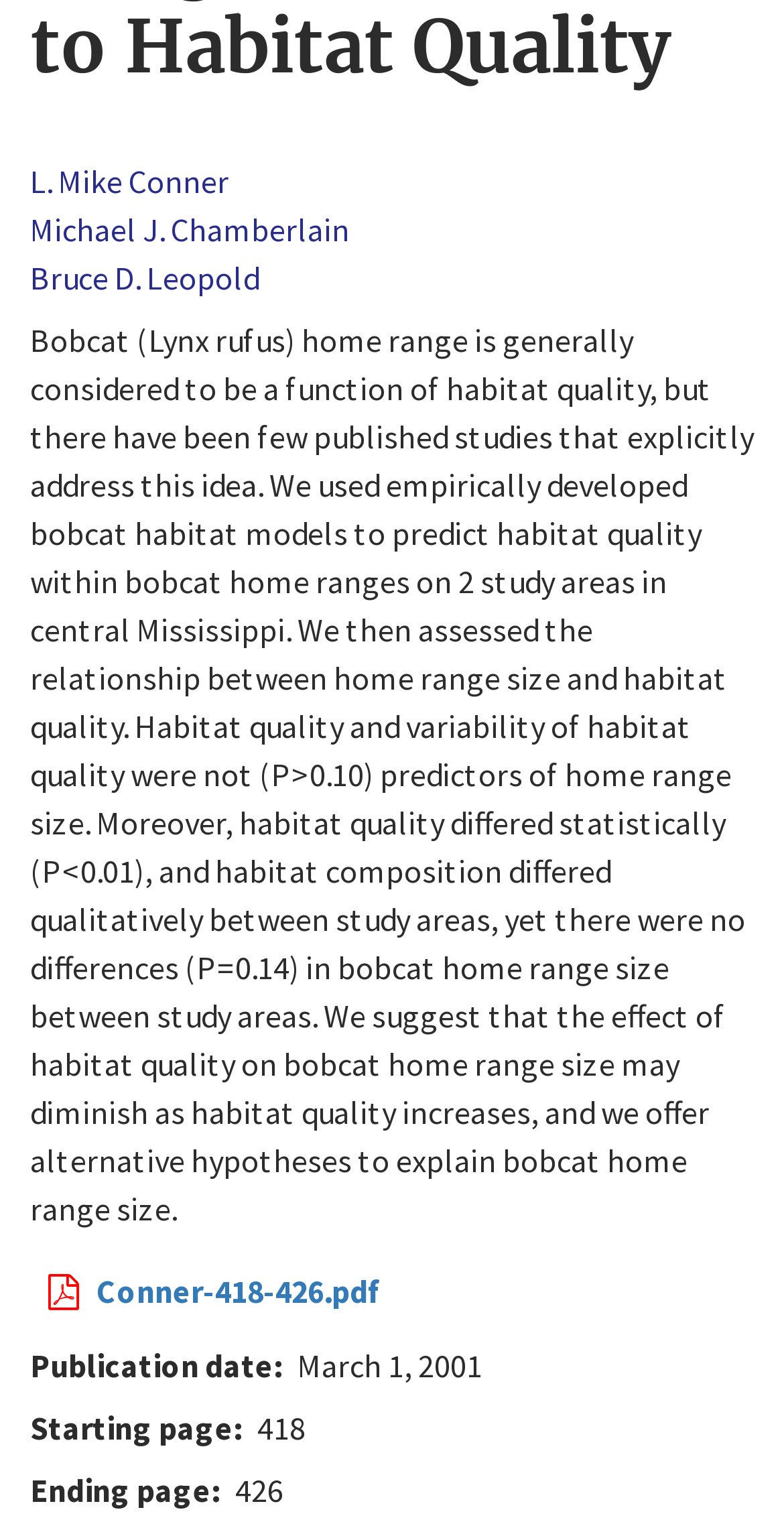Find the bounding box of the UI element described as: "Conner-418-426.pdf". The bounding box coordinates should be given as four float values between 0 and 1, i.e., [left, top, right, bottom].

[0.123, 0.835, 0.487, 0.861]